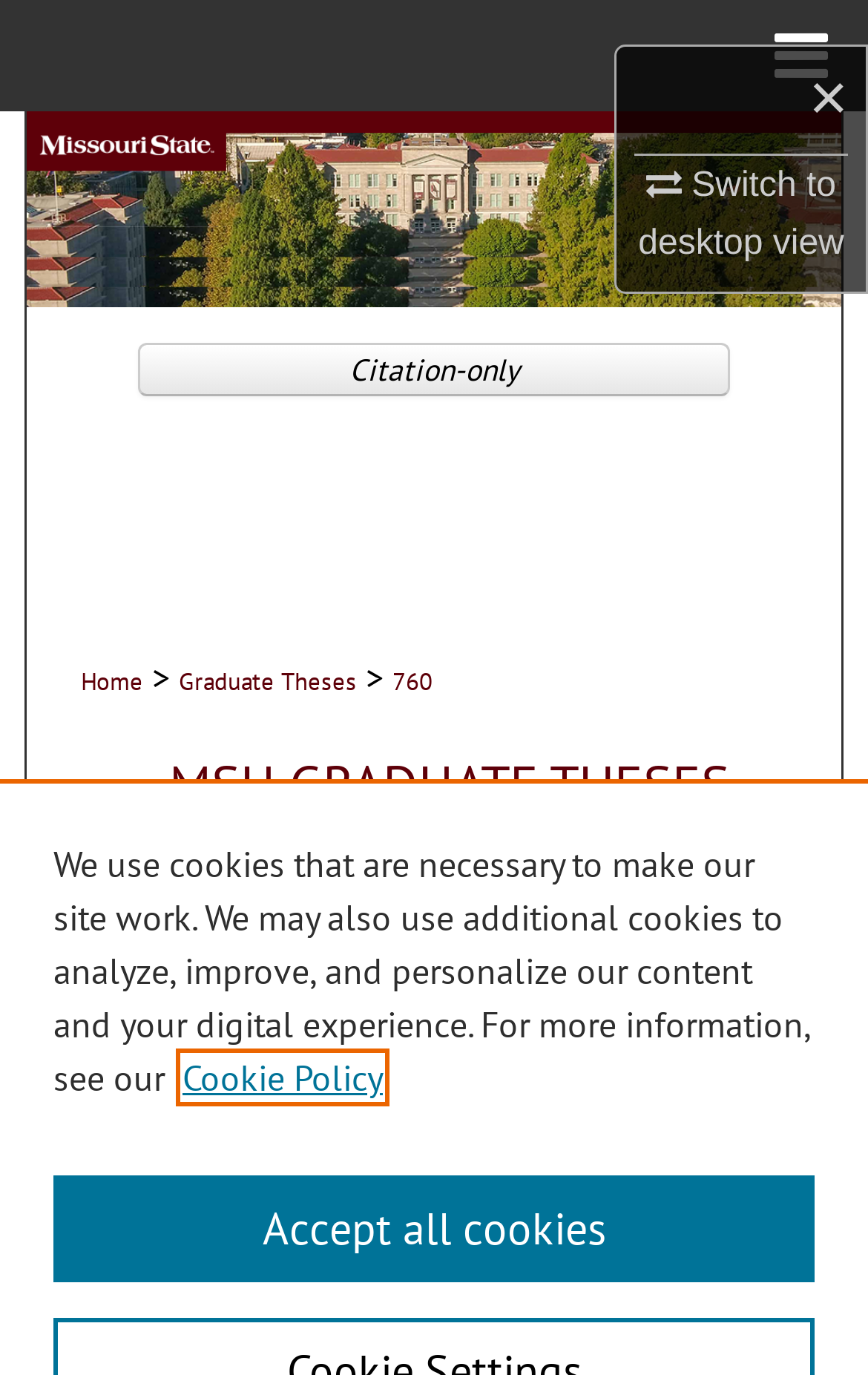Please locate the bounding box coordinates of the region I need to click to follow this instruction: "View Graduate Theses".

[0.206, 0.448, 0.411, 0.471]